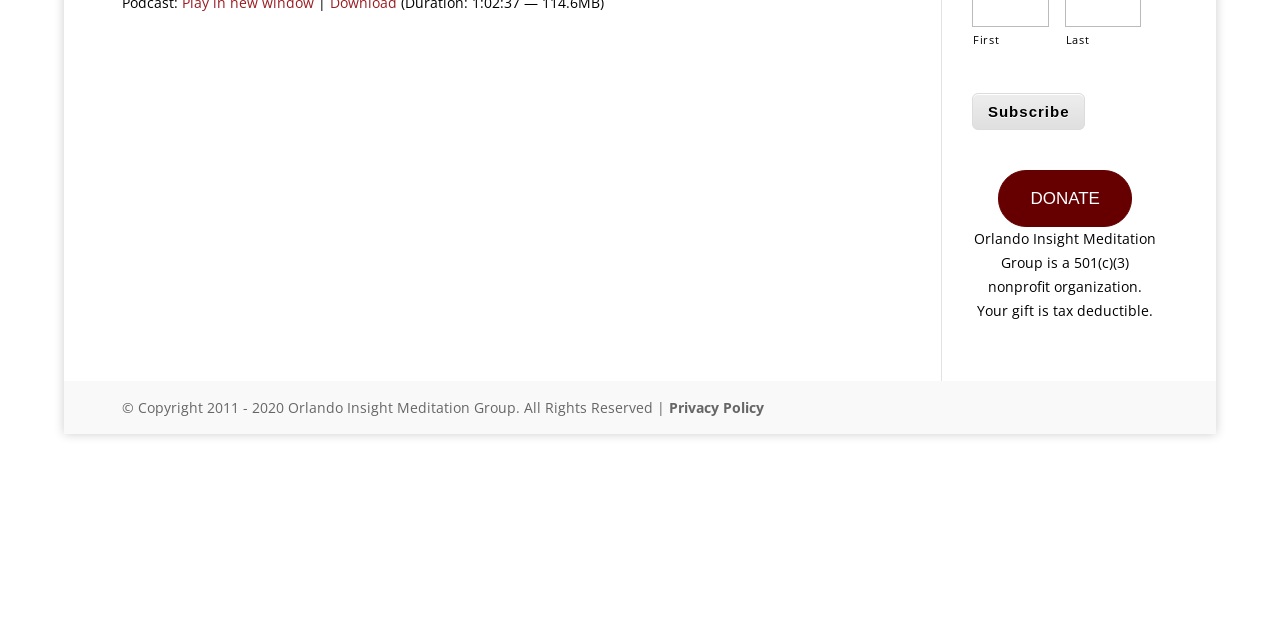Using the provided description Privacy Policy, find the bounding box coordinates for the UI element. Provide the coordinates in (top-left x, top-left y, bottom-right x, bottom-right y) format, ensuring all values are between 0 and 1.

[0.522, 0.621, 0.597, 0.651]